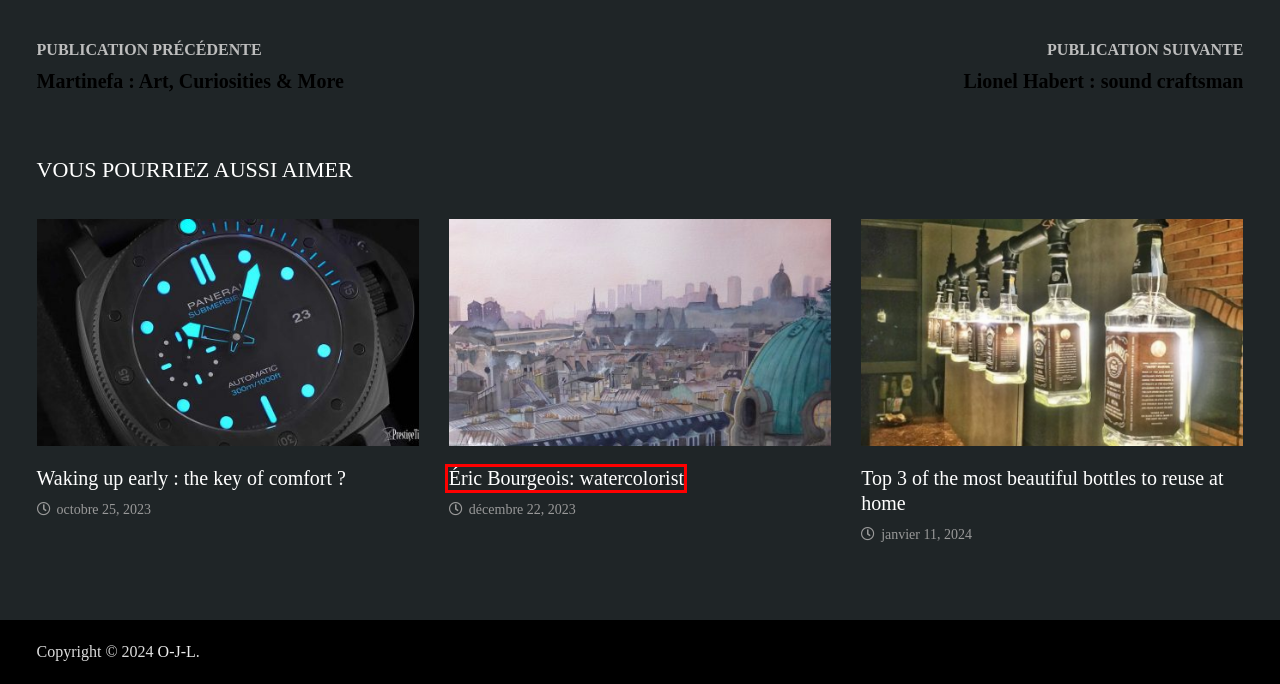You have been given a screenshot of a webpage with a red bounding box around a UI element. Select the most appropriate webpage description for the new webpage that appears after clicking the element within the red bounding box. The choices are:
A. Éric Bourgeois: watercolorist – O-J-L
B. Waking up early : the key of comfort ? – O-J-L
C. Top 3 of the most beautiful bottles to reuse at home – O-J-L
D. Contribute – O-J-L
E. Posts – O-J-L
F. Beauty – O-J-L
G. Lionel Habert : sound craftsman – O-J-L
H. Concept – O-J-L

A